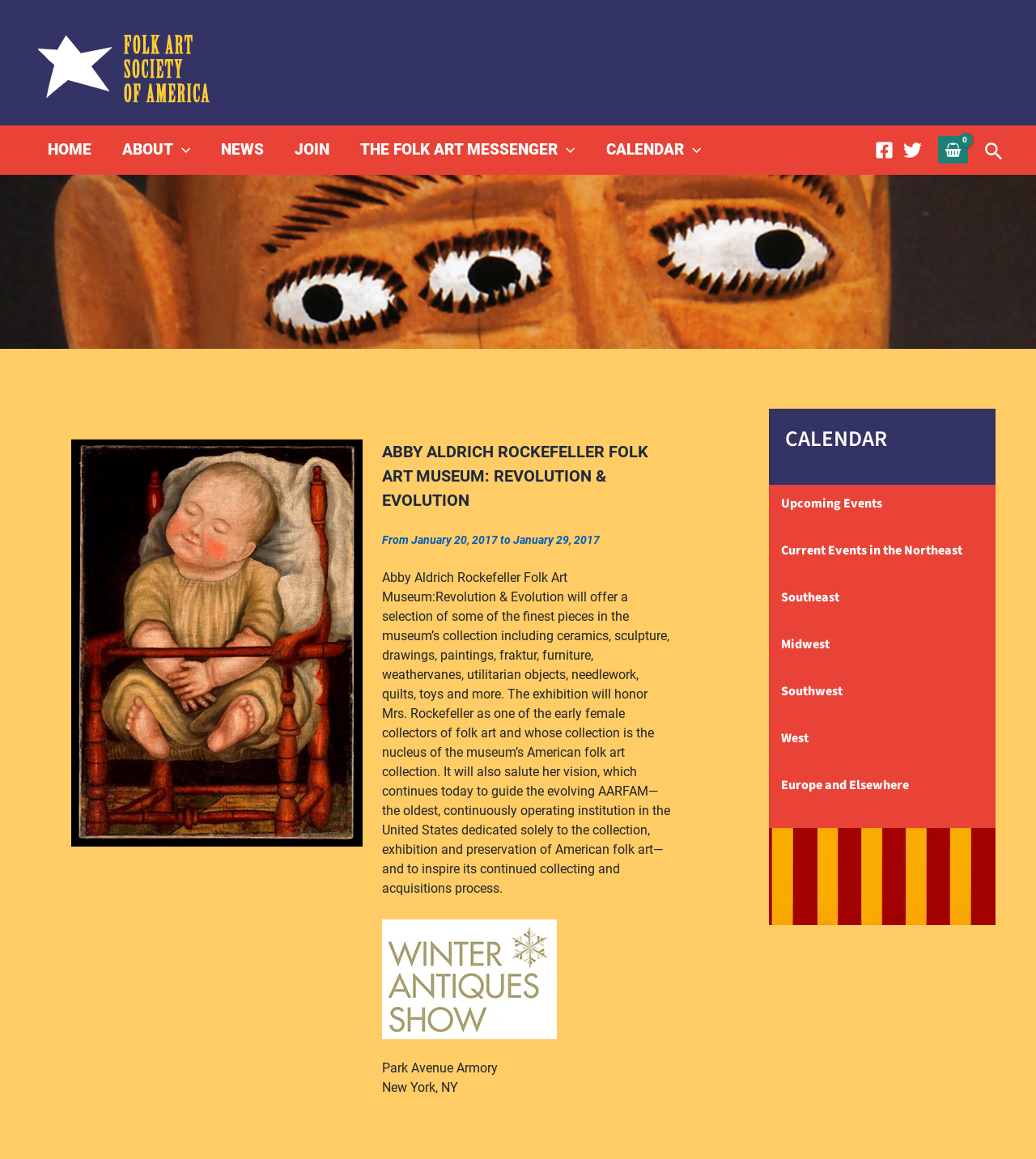Provide an in-depth caption for the contents of the webpage.

The webpage is about the Abby Aldrich Rockefeller Folk Art Museum, specifically the "Revolution & Evolution" exhibition. At the top, there is a navigation menu with links to "HOME", "ABOUT", "NEWS", "JOIN", and "THE FOLK ART MESSENGER". Below the navigation menu, there is a heading that displays the title of the exhibition.

On the left side, there is a breadcrumbs navigation with links to "Home" and "Events". Next to the breadcrumbs, there is a main content area that displays information about the exhibition. The content area includes an image from 1931, a heading that displays the title of the exhibition, and a paragraph that describes the exhibition. The paragraph mentions that the exhibition will feature a selection of pieces from the museum's collection, including ceramics, sculpture, and more.

Below the paragraph, there are two more images, one of which appears to be a logo for the Winter Antiques Show. There are also two lines of text that display the location of the exhibition, "Park Avenue Armory" and "New York, NY".

On the right side, there is a section with a heading that says "CALENDAR". Below the heading, there are several links to different regions, including "Upcoming Events", "Current Events in the Northeast", "Southeast", "Midwest", "Southwest", "West", and "Europe and Elsewhere".

At the top right corner, there are social media links to Facebook and Twitter, as well as a link to view the shopping cart. There is also a search icon link at the top right corner.